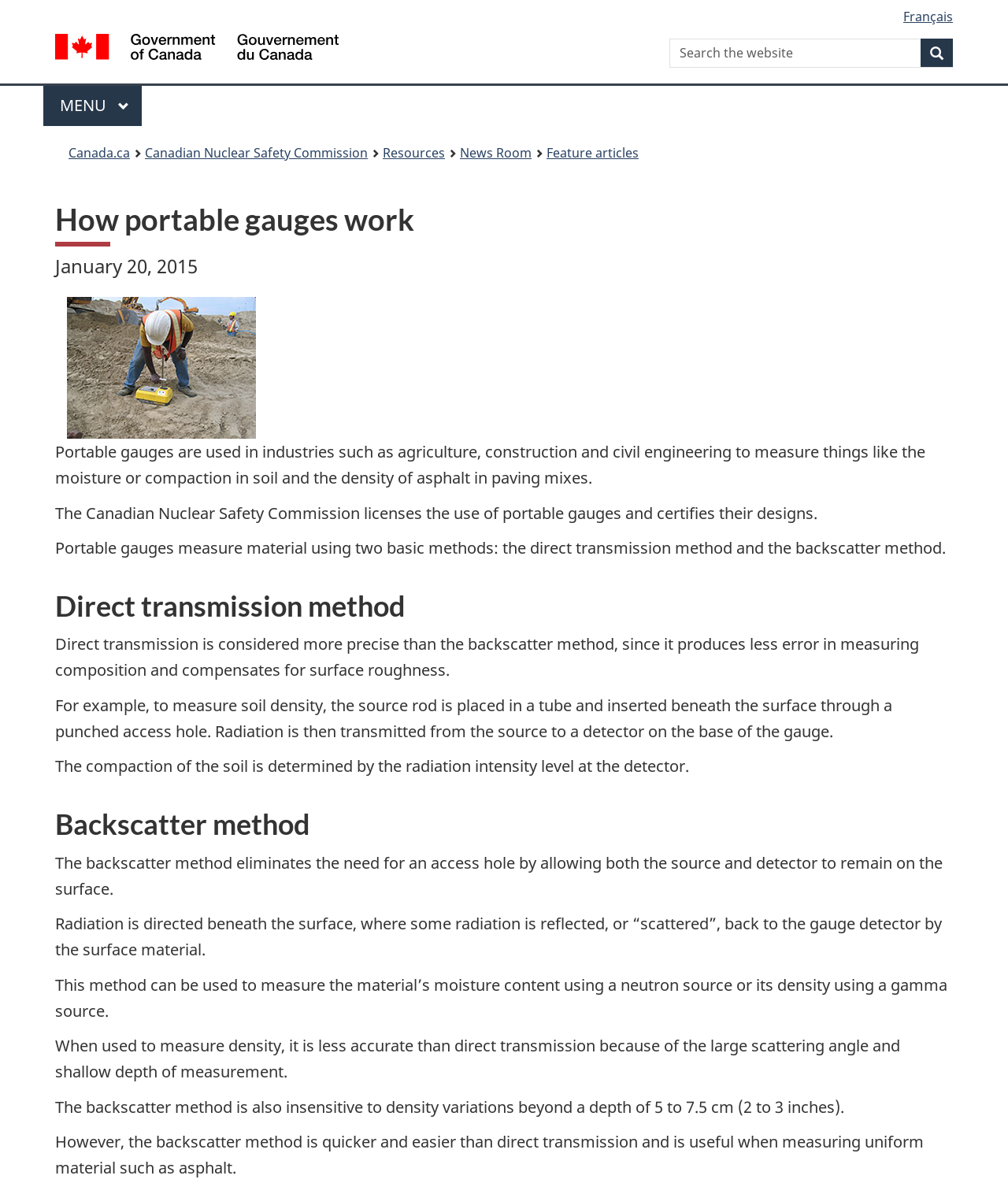Locate the bounding box coordinates of the segment that needs to be clicked to meet this instruction: "Go to Canada.ca".

[0.068, 0.117, 0.129, 0.138]